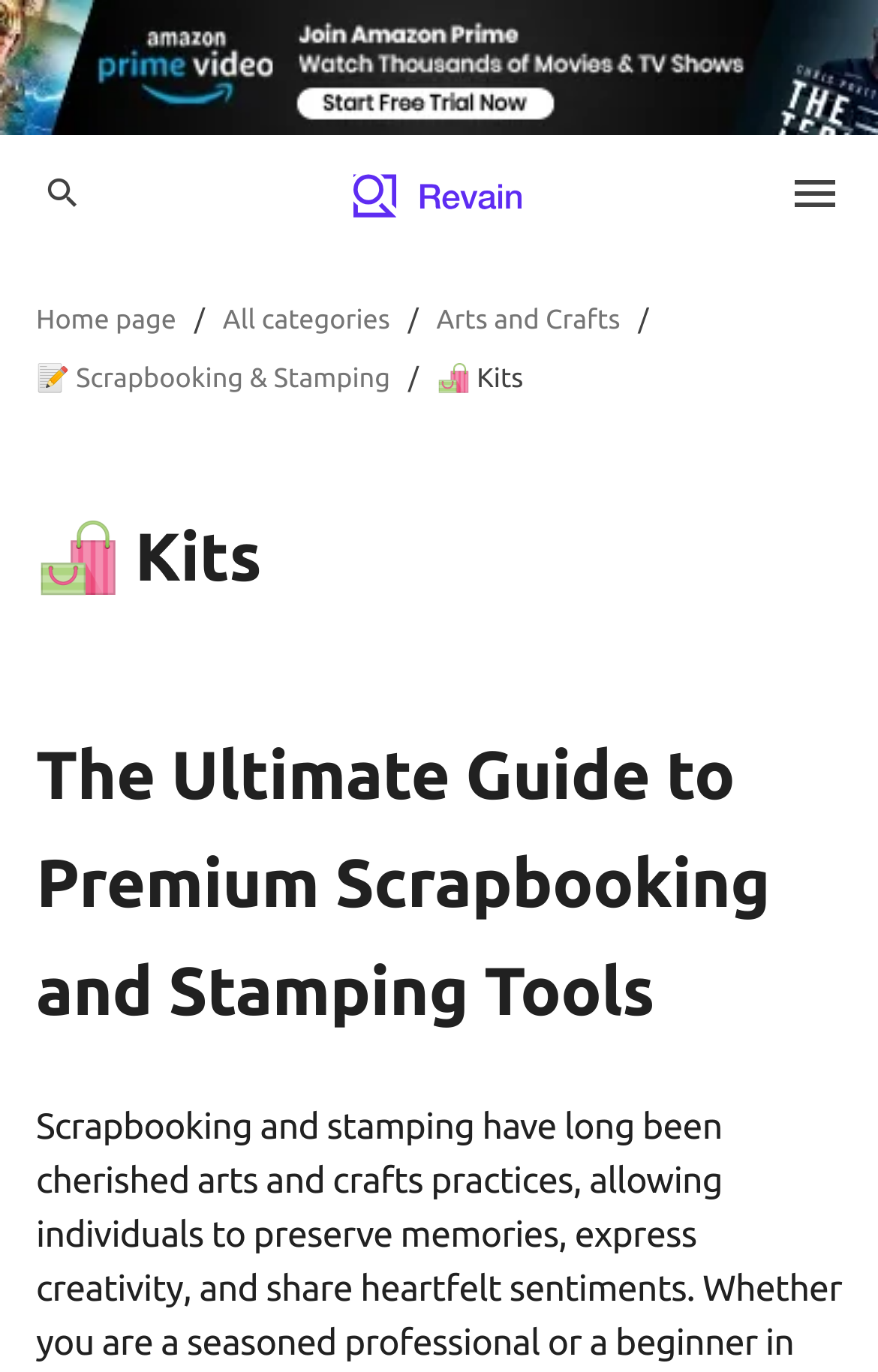Observe the image and answer the following question in detail: What is the topic of the ultimate guide present on the webpage?

I found a heading on the webpage with the text 'The Ultimate Guide to Premium Scrapbooking and Stamping Tools', which suggests that the webpage is providing a comprehensive guide to premium scrapbooking and stamping tools.